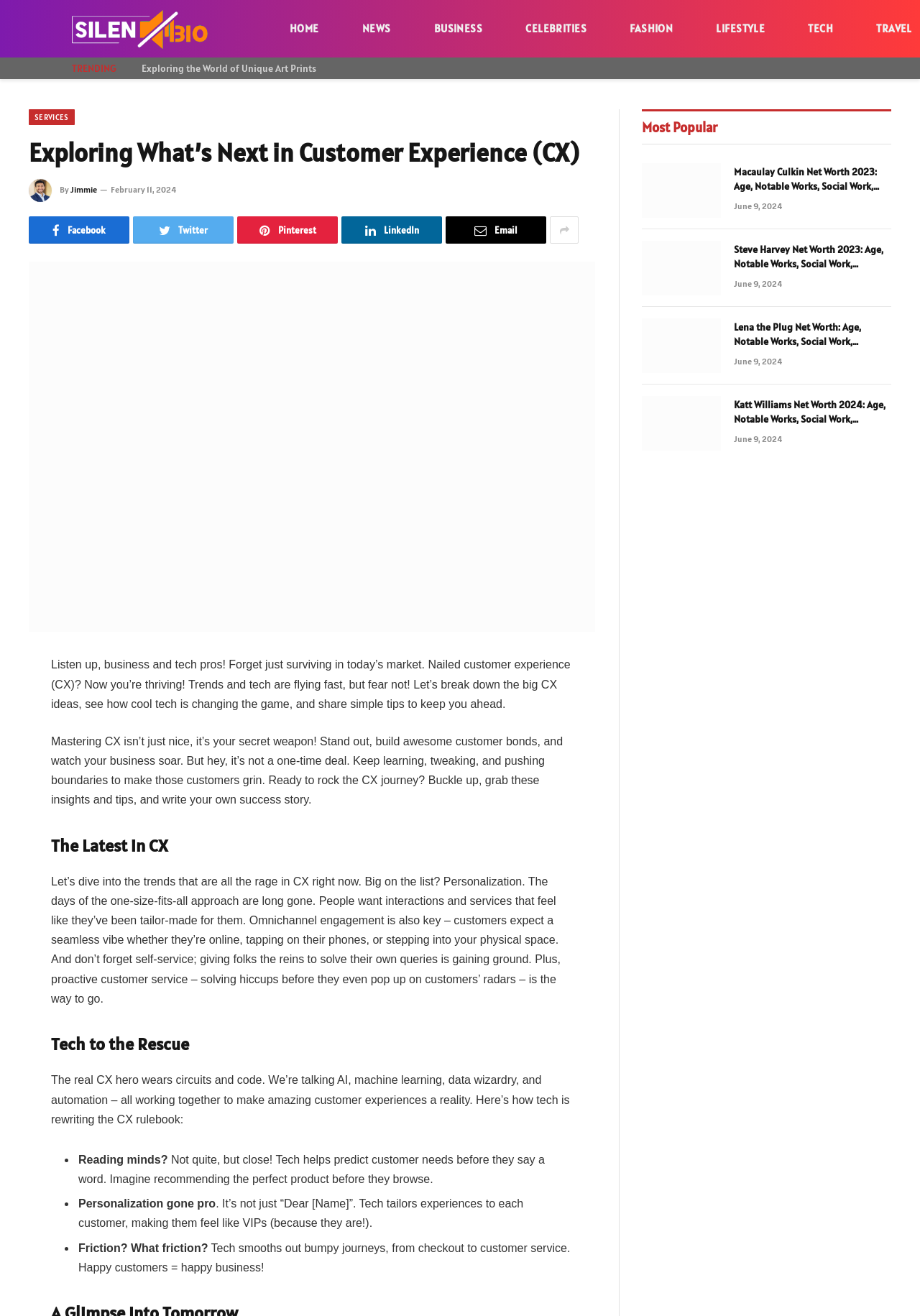Kindly determine the bounding box coordinates for the clickable area to achieve the given instruction: "Read the article about Macaulay Culkin's net worth".

[0.698, 0.124, 0.969, 0.165]